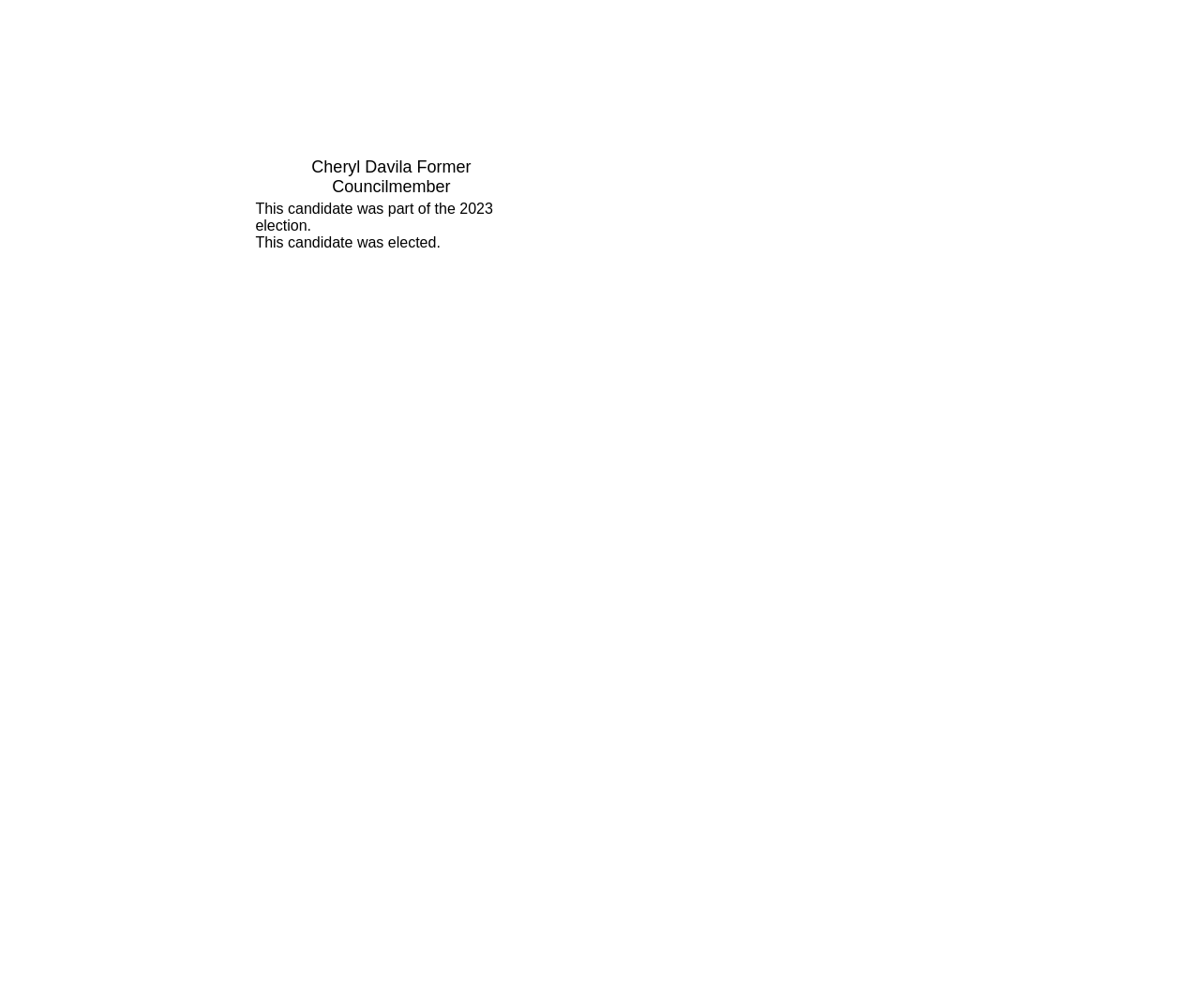Was Cheryl Davila elected in the 2023 election?
Give a one-word or short-phrase answer derived from the screenshot.

Yes